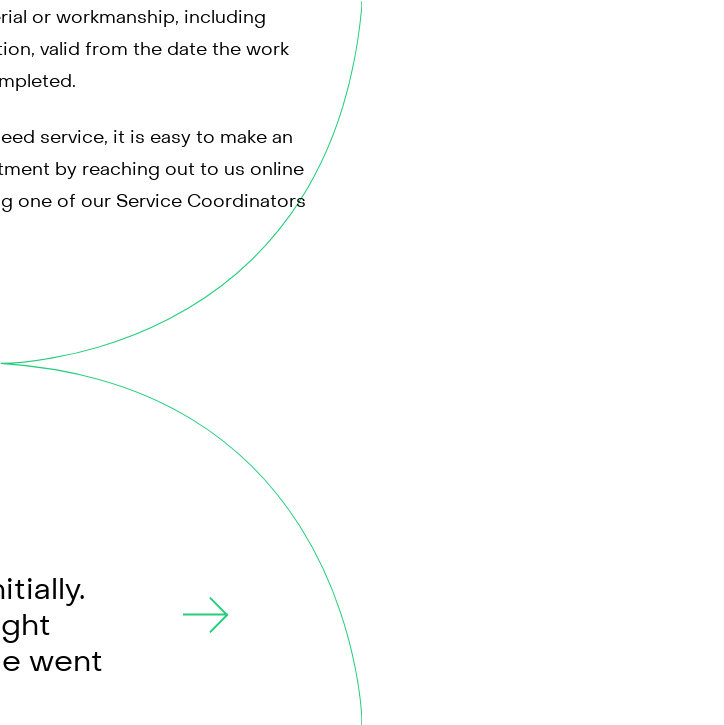What is the company's focus?
Please describe in detail the information shown in the image to answer the question.

The image showcases a text section that emphasizes the company's dedication to quality service and customer satisfaction, highlighting its commitment to providing exceptional experiences for its clients through prompt service and warranty assurance.